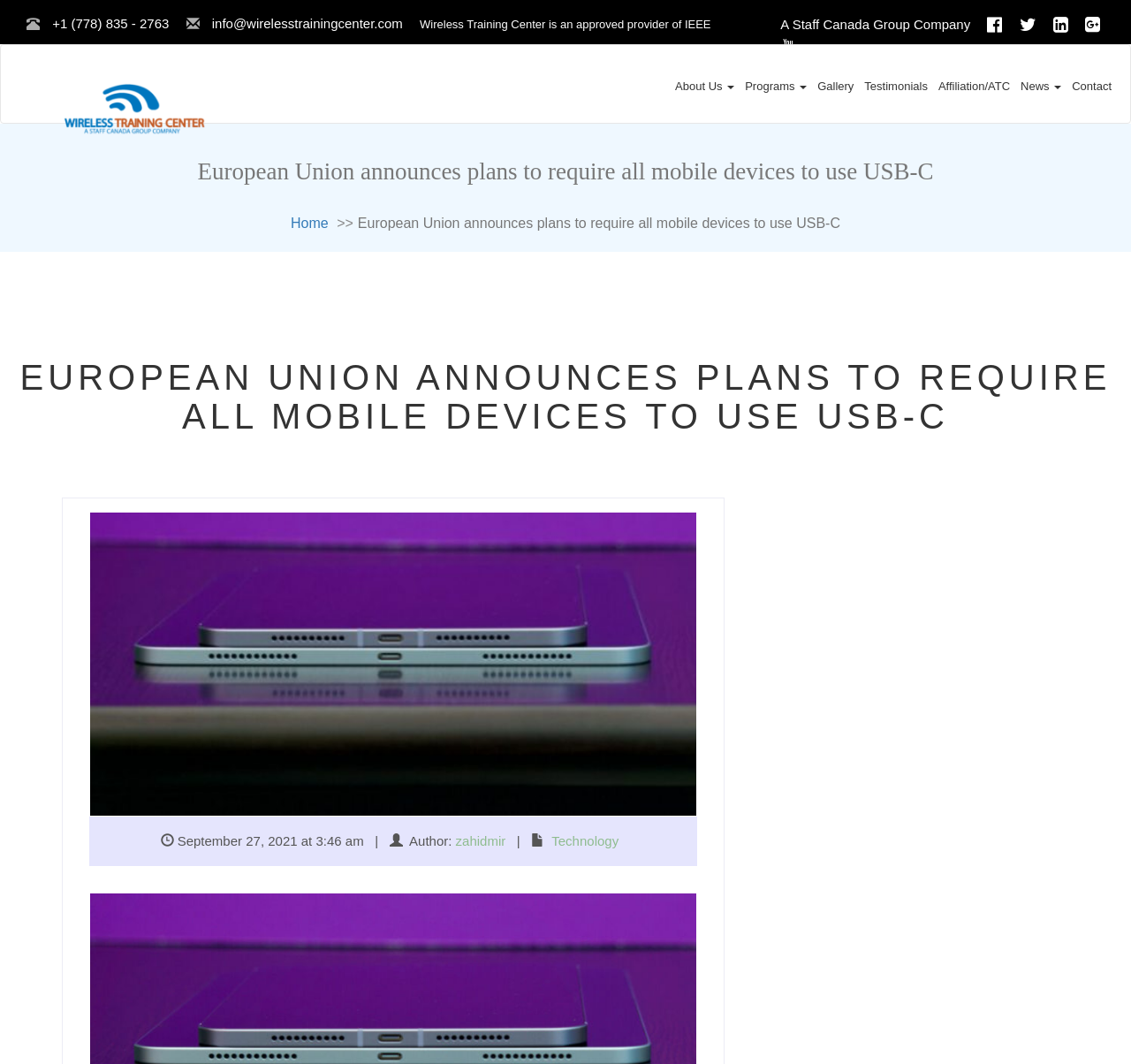Provide a short answer to the following question with just one word or phrase: What is the company name mentioned at the top of the page?

Wireless Training Center